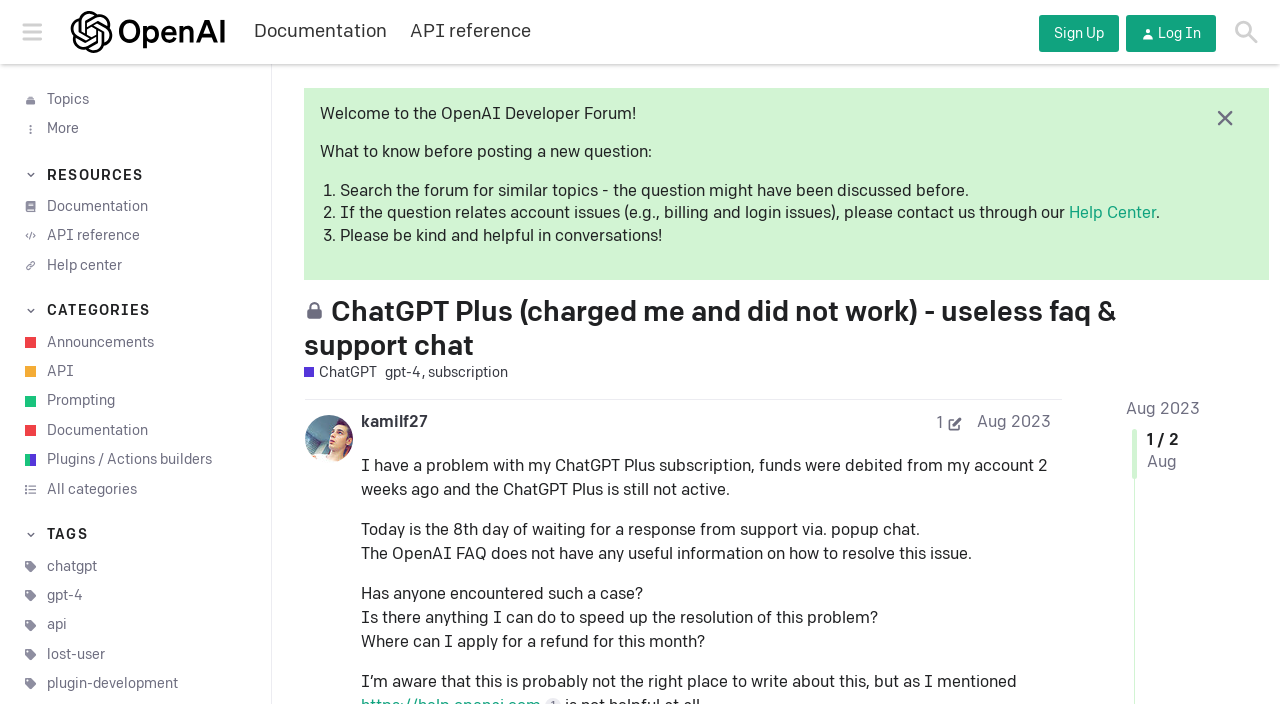Pinpoint the bounding box coordinates for the area that should be clicked to perform the following instruction: "Search for similar topics".

[0.956, 0.013, 0.992, 0.078]